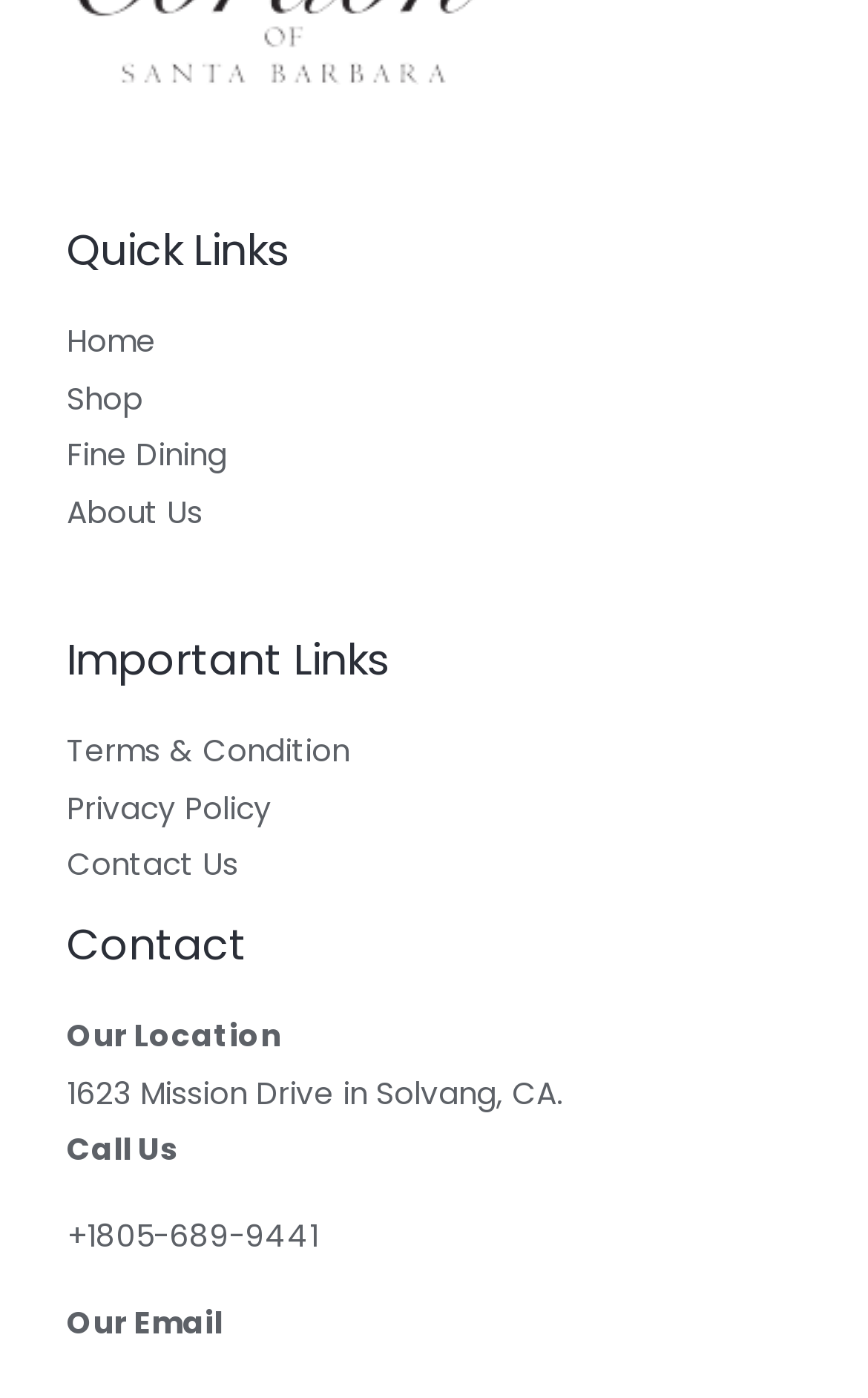Provide a one-word or brief phrase answer to the question:
What is the location of the business?

1623 Mission Drive in Solvang, CA.